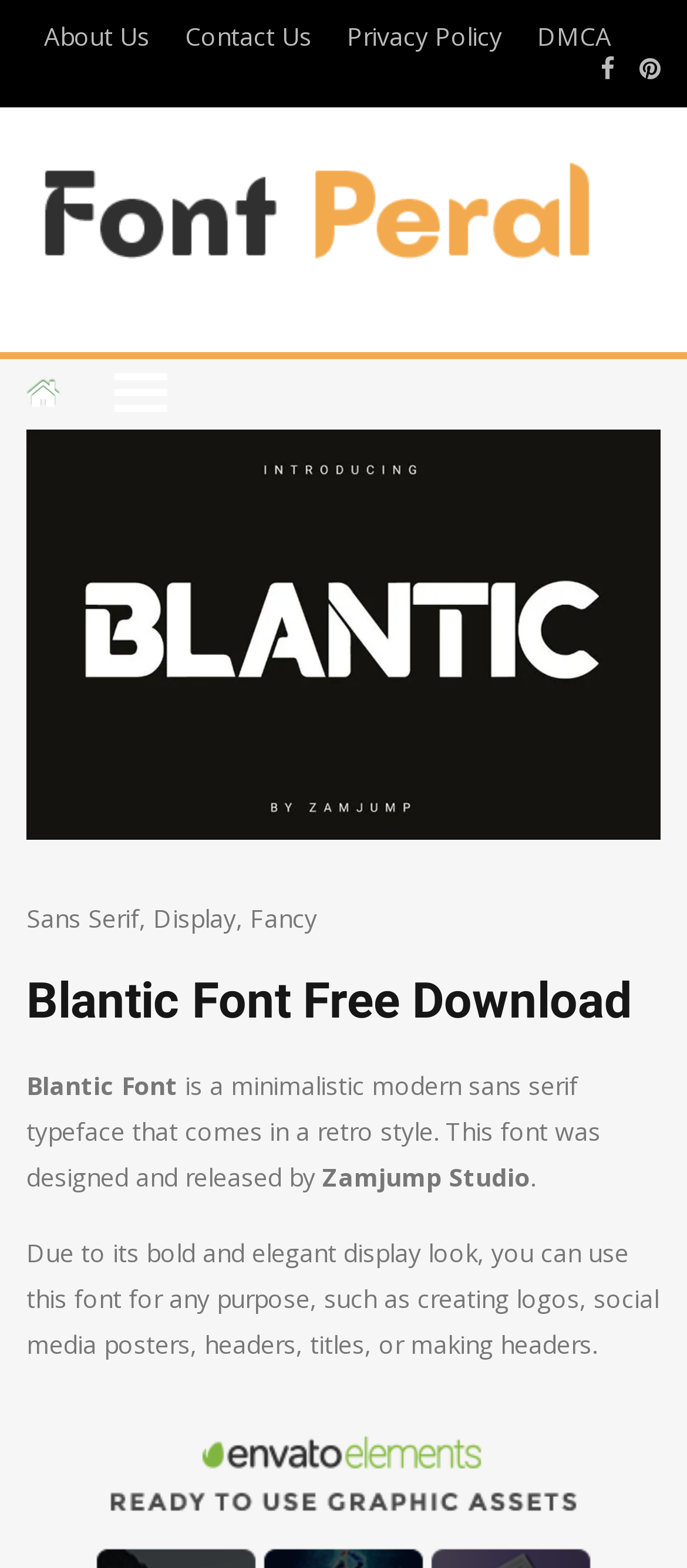Could you indicate the bounding box coordinates of the region to click in order to complete this instruction: "Download Blantic Font Family".

[0.038, 0.274, 0.962, 0.535]